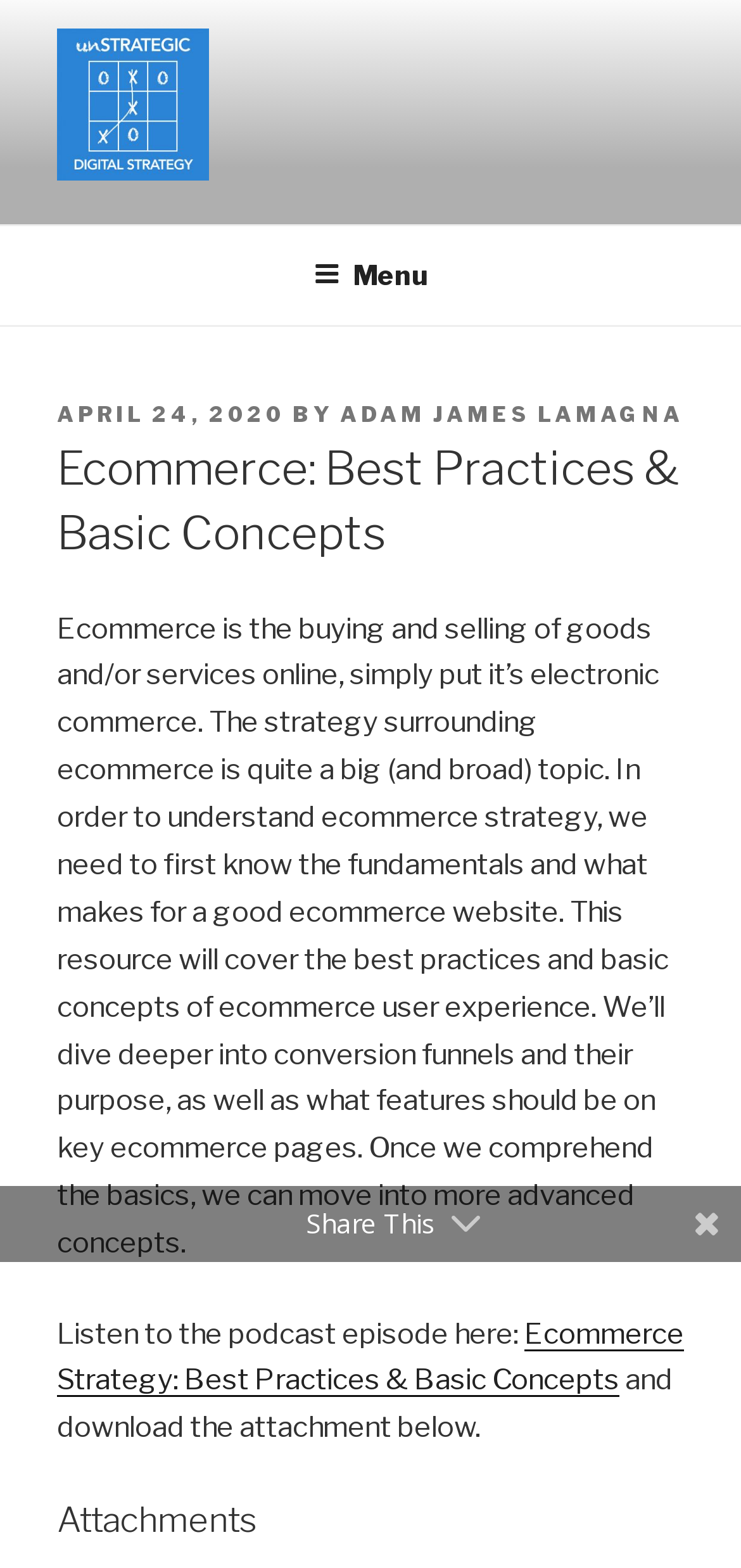What is the topic of the article?
Give a comprehensive and detailed explanation for the question.

The topic of the article can be inferred from the heading 'Ecommerce: Best Practices & Basic Concepts' and the text that follows, which discusses ecommerce user experience and strategy.